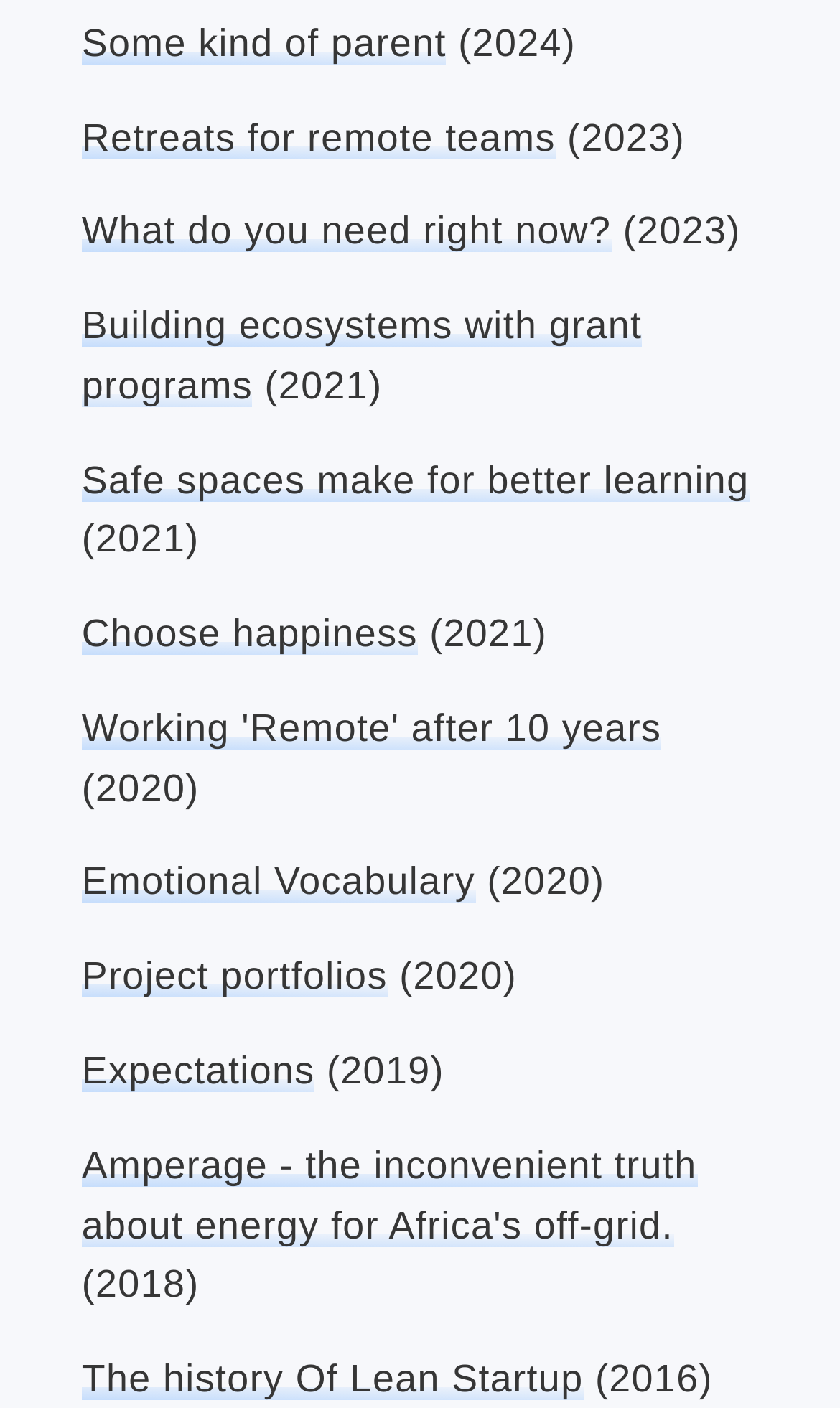How many links are there on the webpage?
Look at the image and respond with a one-word or short-phrase answer.

12